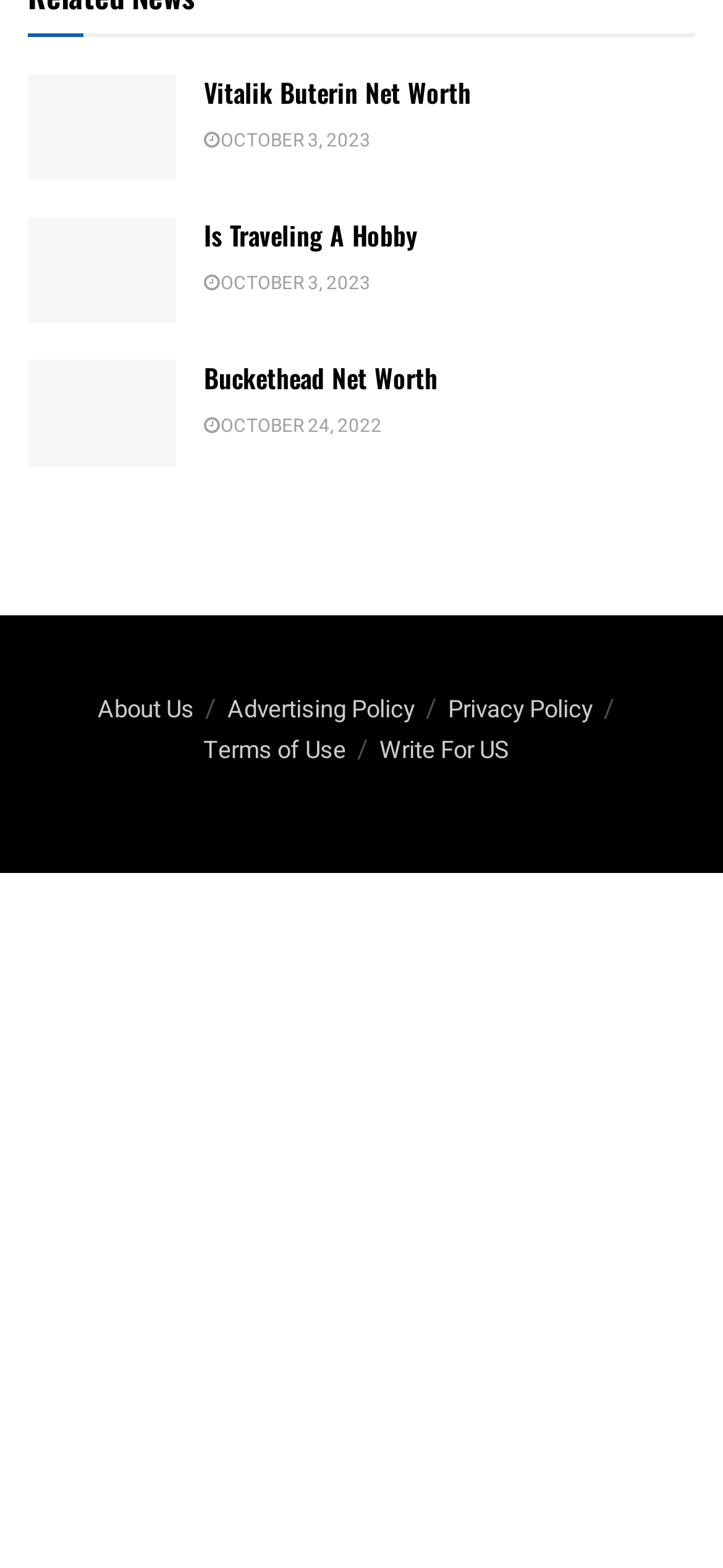Please find the bounding box coordinates (top-left x, top-left y, bottom-right x, bottom-right y) in the screenshot for the UI element described as follows: Privacy Policy

[0.619, 0.883, 0.819, 0.905]